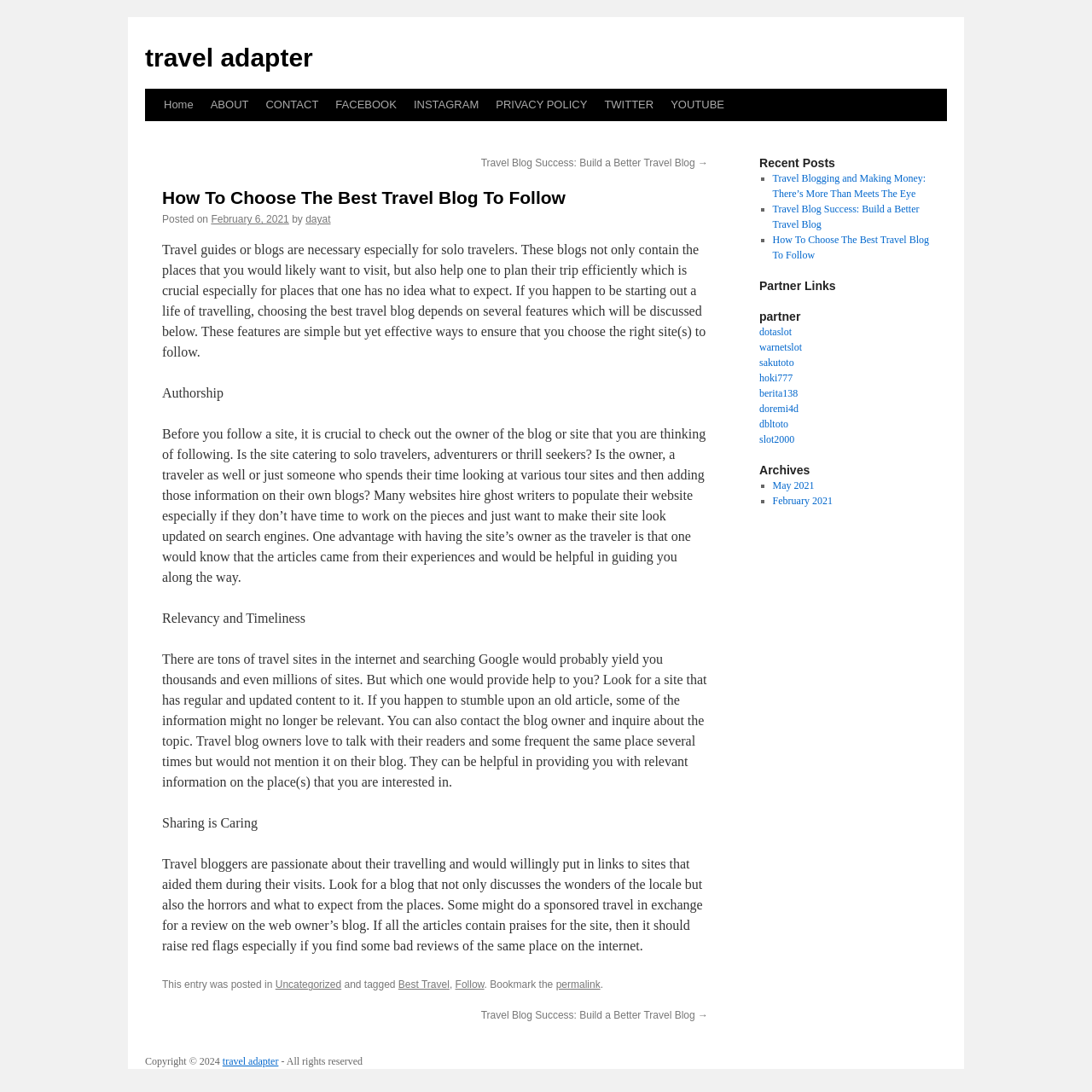Write an extensive caption that covers every aspect of the webpage.

This webpage is about travel blogging and provides guidance on how to choose the best travel blog to follow. At the top, there is a navigation menu with links to "Home", "ABOUT", "CONTACT", and other social media platforms. Below the navigation menu, there is a main content section that starts with a heading "How To Choose The Best Travel Blog To Follow" and a link to "Travel Blog Success: Build a Better Travel Blog".

The main content is divided into several sections, including "Authorship", "Relevancy and Timeliness", and "Sharing is Caring". Each section provides tips and advice on what to look for when choosing a travel blog to follow. The content is written in a informative and conversational tone, with the author sharing their personal experiences and insights.

On the right-hand side of the page, there is a complementary section that lists "Recent Posts", "Partner Links", and "Archives". The "Recent Posts" section lists three recent articles, including the current one. The "Partner Links" section lists several links to external websites, and the "Archives" section lists links to previous months, including May 2021 and February 2021.

At the bottom of the page, there is a copyright notice that reads "Copyright © 2024 travel adapter - All rights reserved".